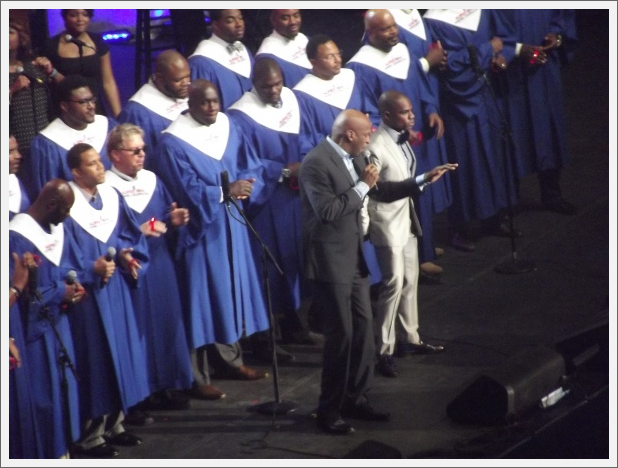Who is the male vocalist in the grey suit? Using the information from the screenshot, answer with a single word or phrase.

Not specified